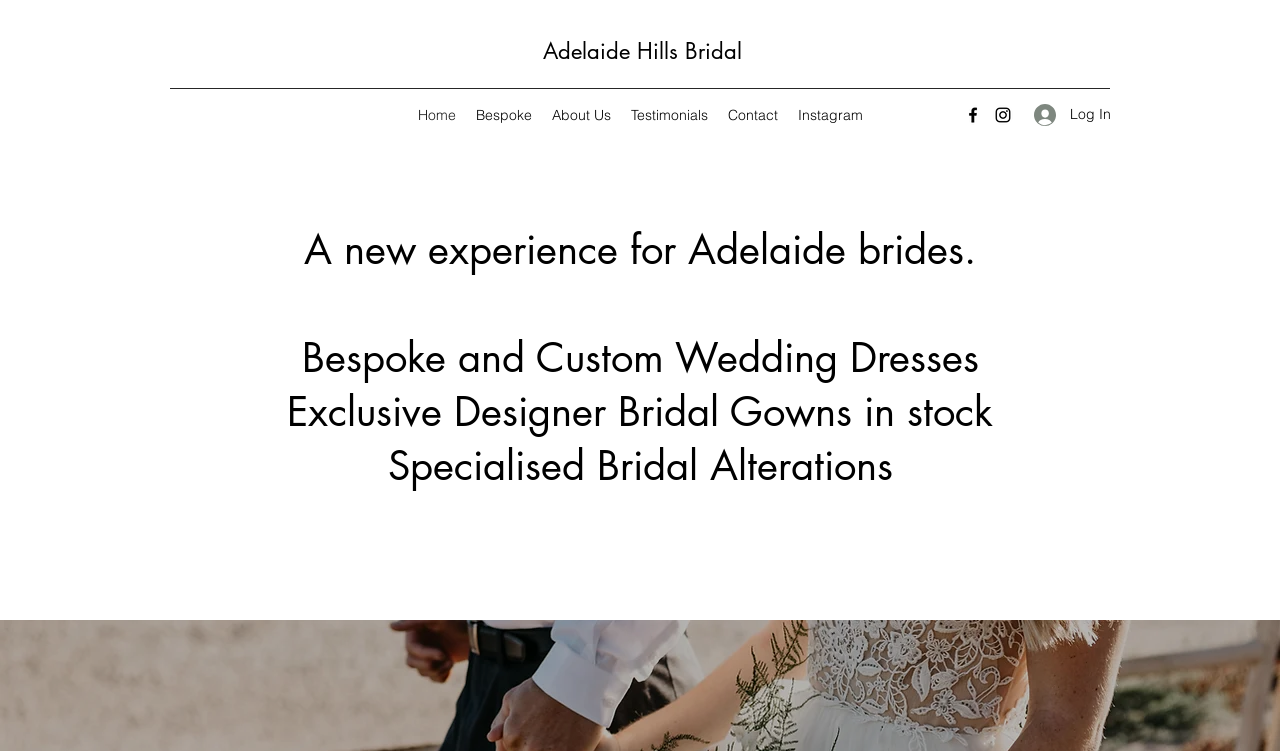How many social media links are available?
We need a detailed and meticulous answer to the question.

In the social bar section, there are two social media links available, which are Facebook and Instagram, each with an image icon.